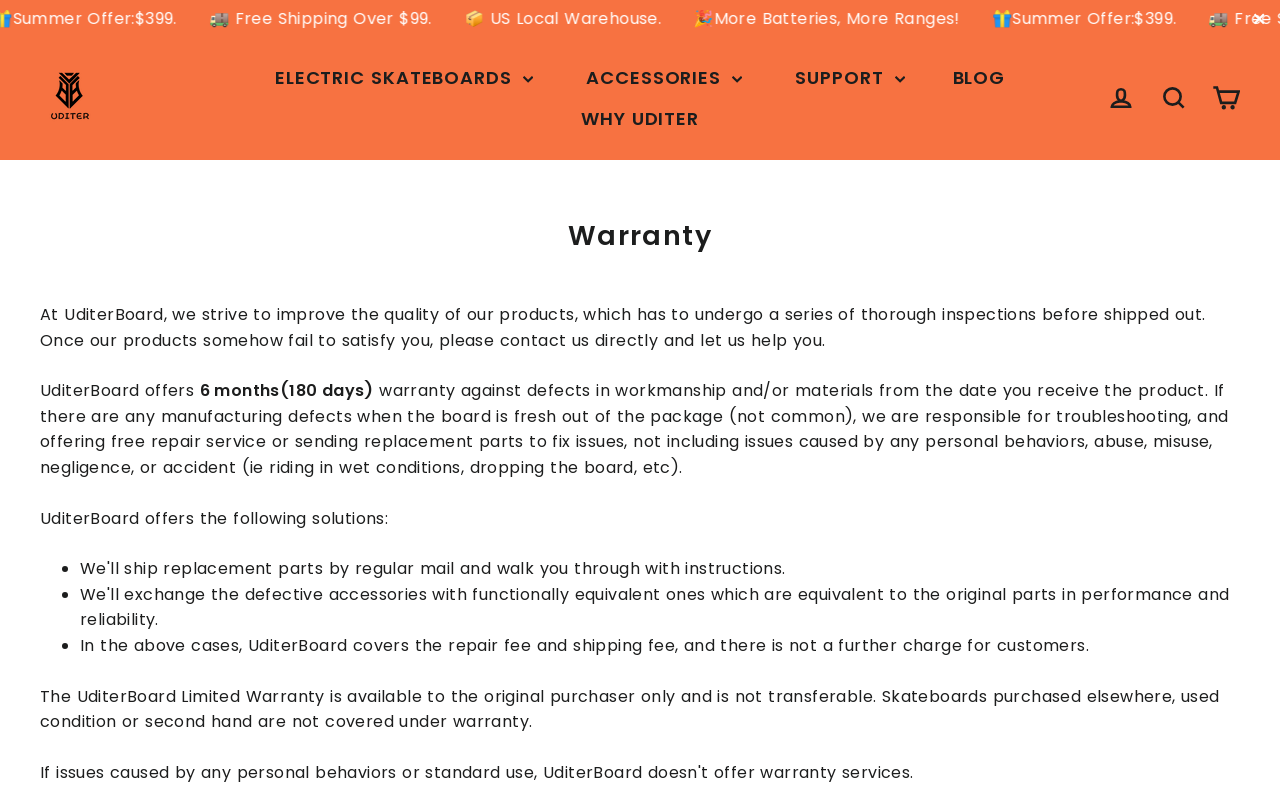Could you provide the bounding box coordinates for the portion of the screen to click to complete this instruction: "Click the 'Close' button"?

[0.967, 0.007, 1.0, 0.04]